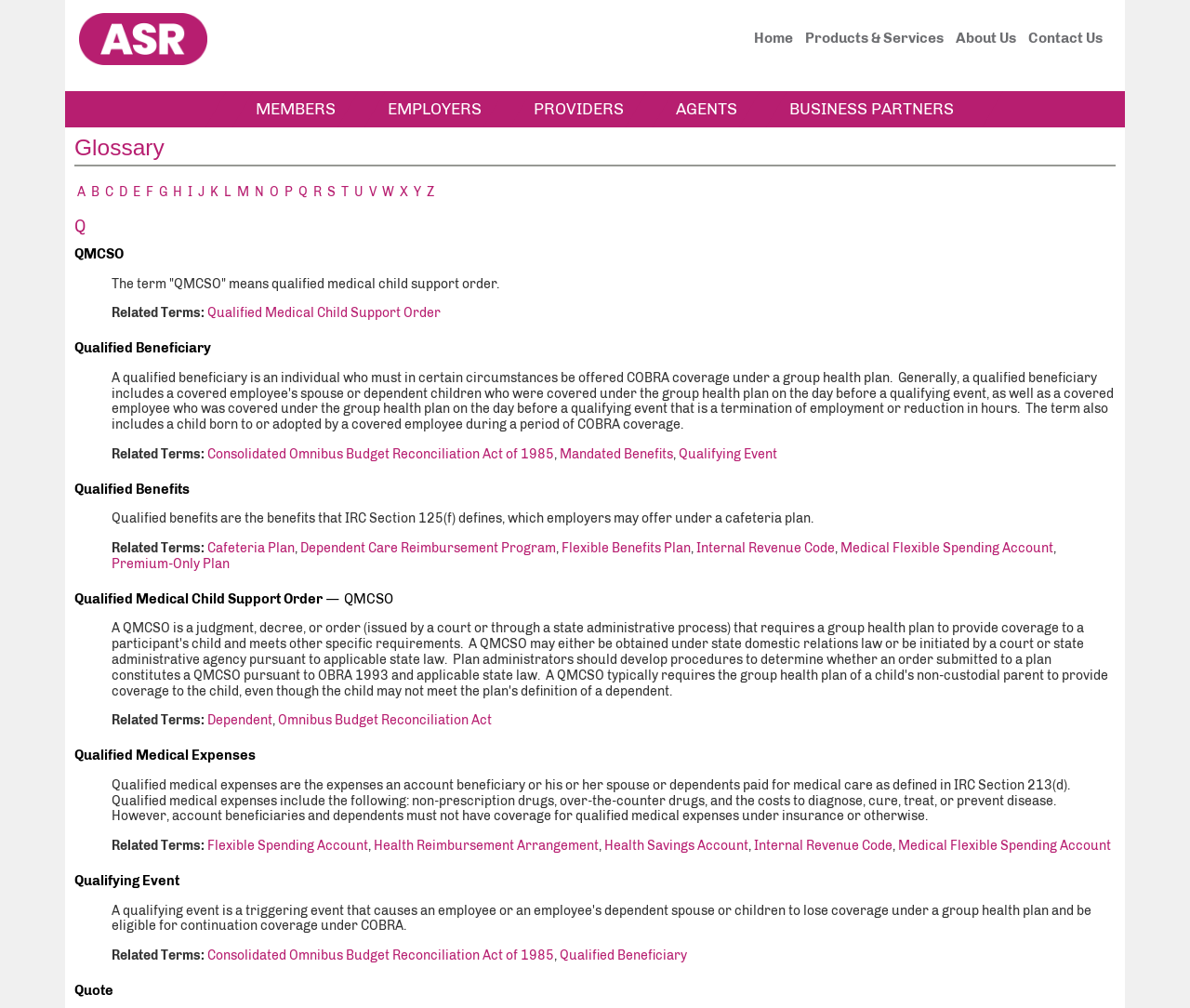What is the link related to 'Cafeteria Plan'?
Refer to the screenshot and answer in one word or phrase.

Cafeteria Plan